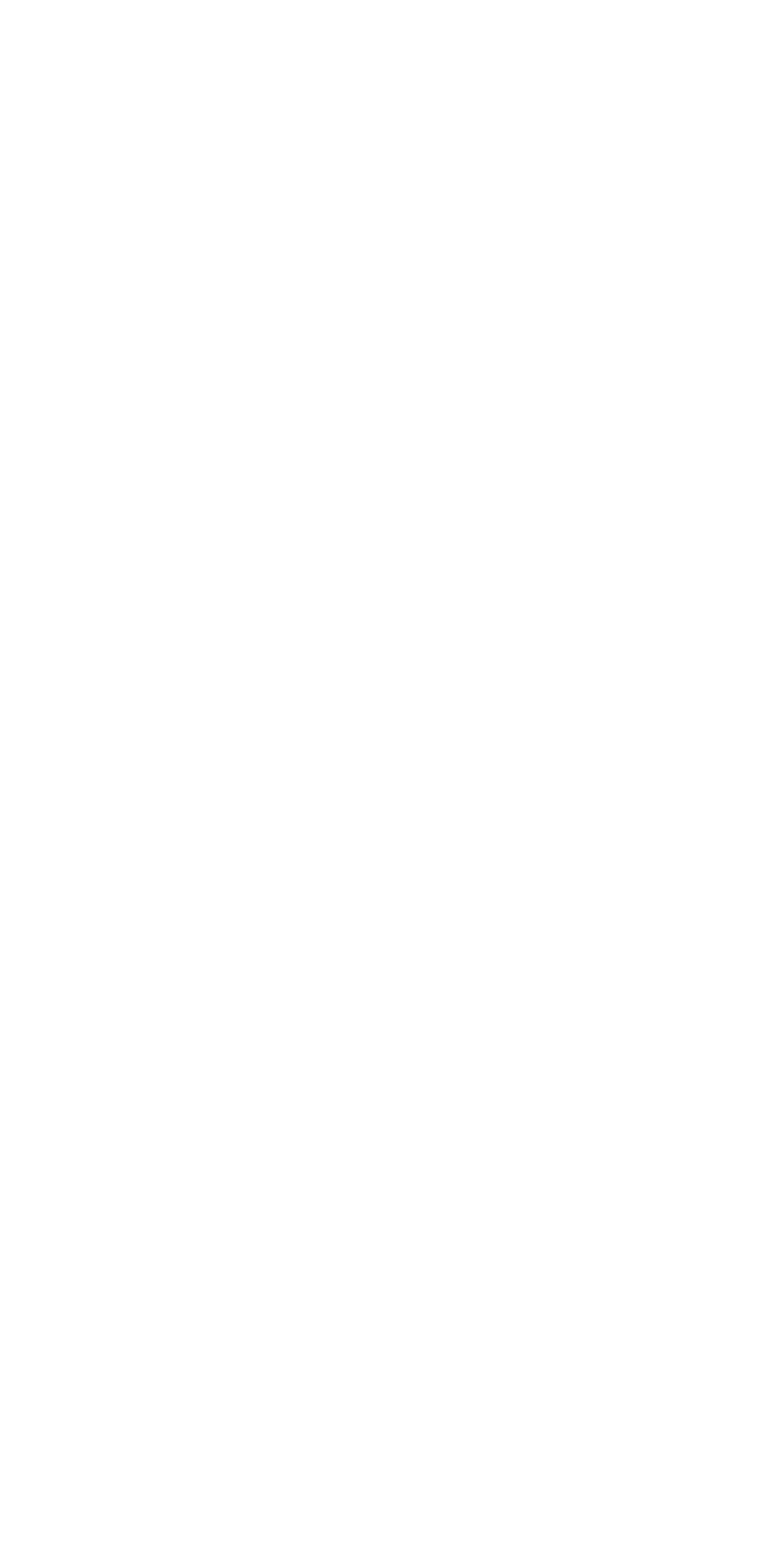Determine the bounding box coordinates for the region that must be clicked to execute the following instruction: "Visit Twitter".

[0.144, 0.192, 0.226, 0.231]